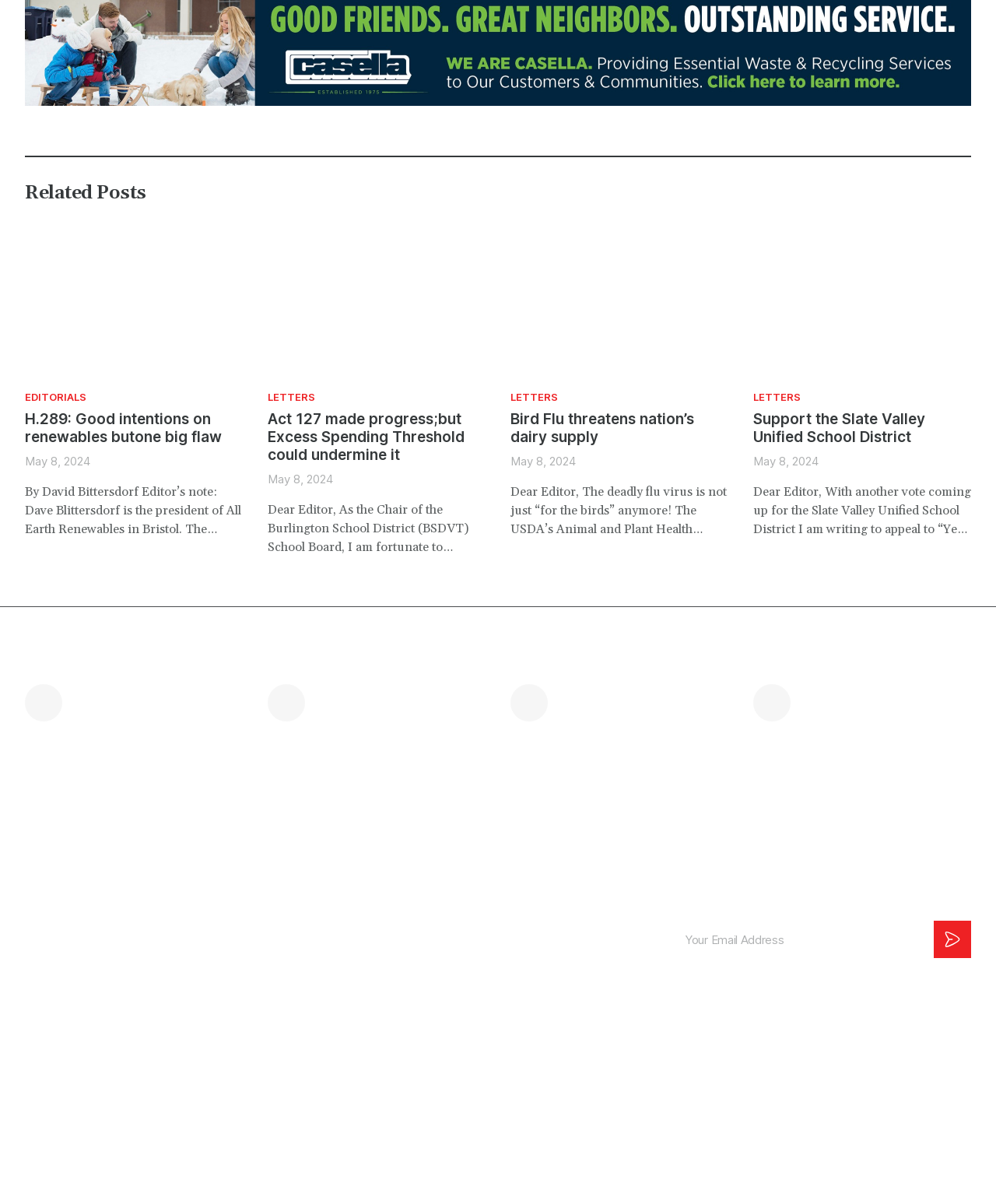Could you specify the bounding box coordinates for the clickable section to complete the following instruction: "Send a message to editor@mountaintimes.info"?

[0.512, 0.568, 0.731, 0.6]